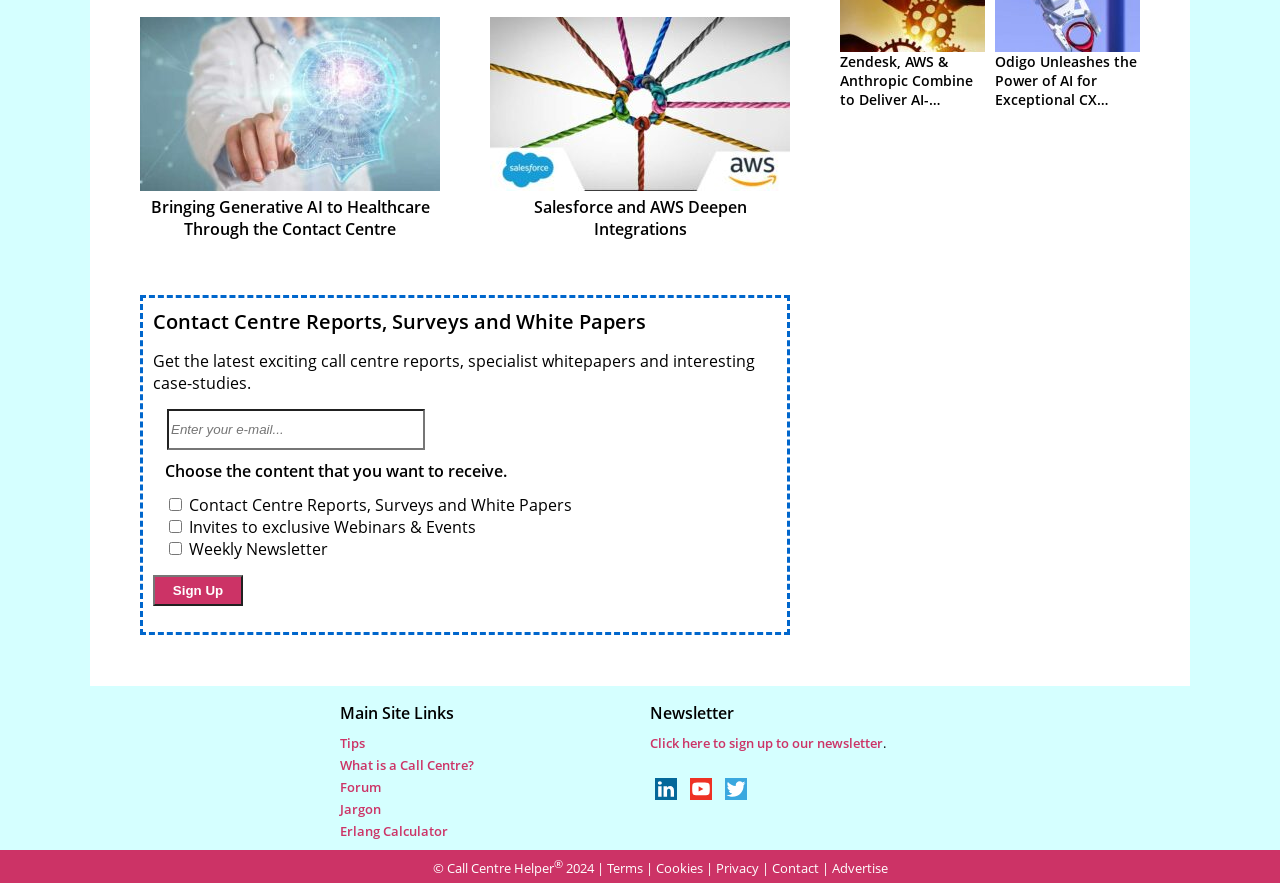Find the bounding box coordinates for the area that should be clicked to accomplish the instruction: "Sign up for the newsletter".

[0.13, 0.463, 0.332, 0.509]